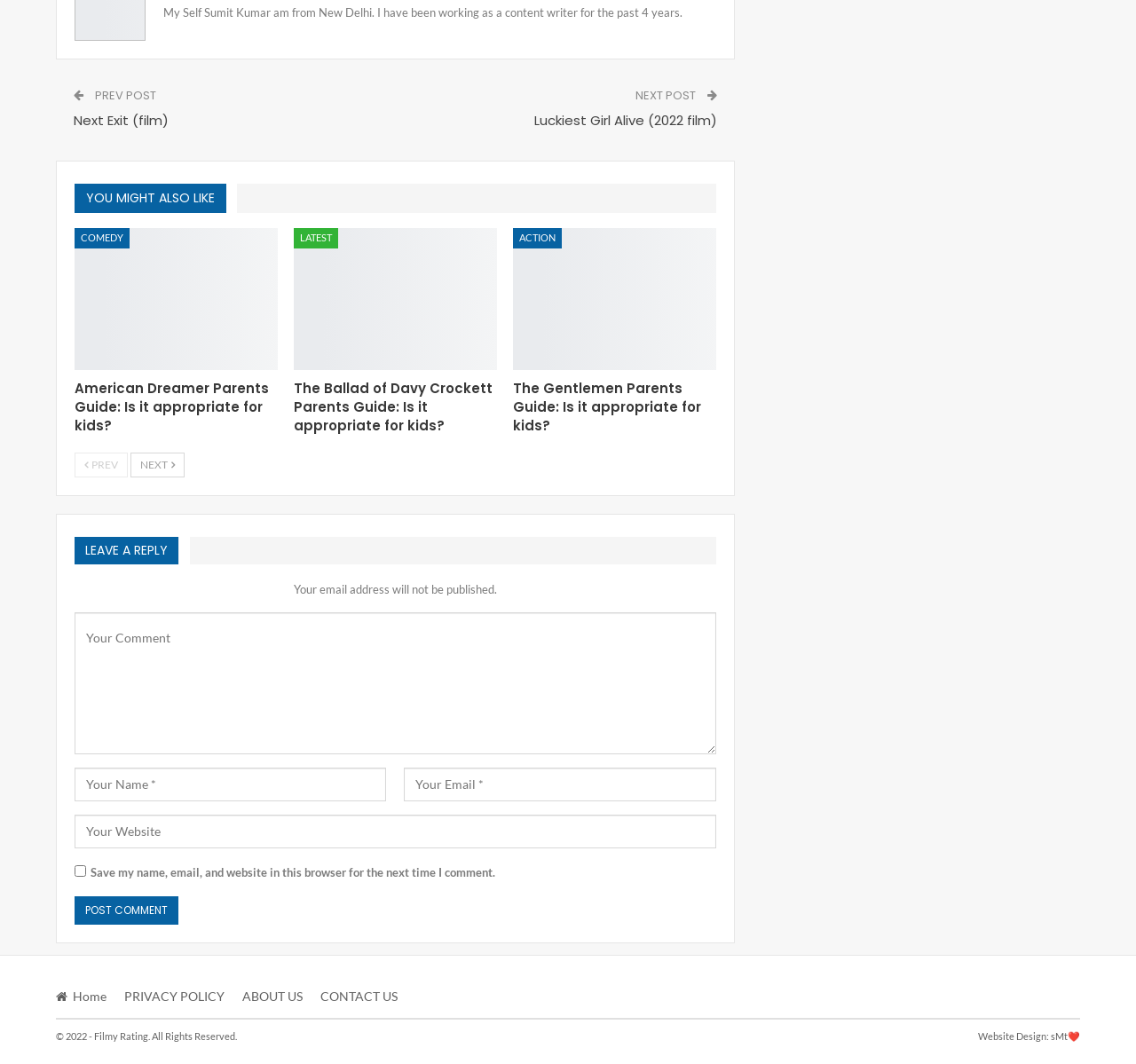Extract the bounding box of the UI element described as: "Comedy".

[0.066, 0.214, 0.114, 0.233]